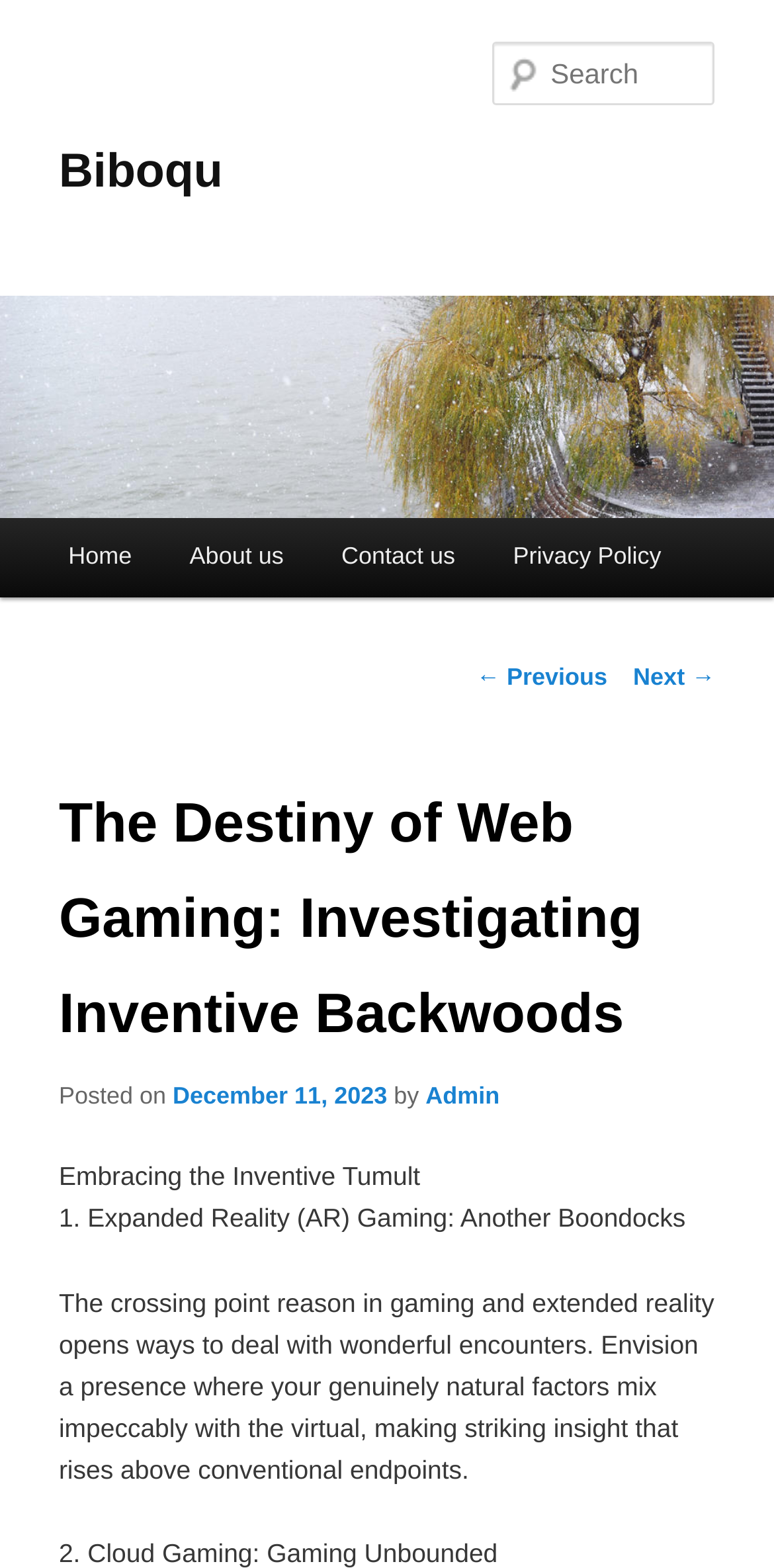Provide a short answer to the following question with just one word or phrase: What is the name of the website?

Biboqu